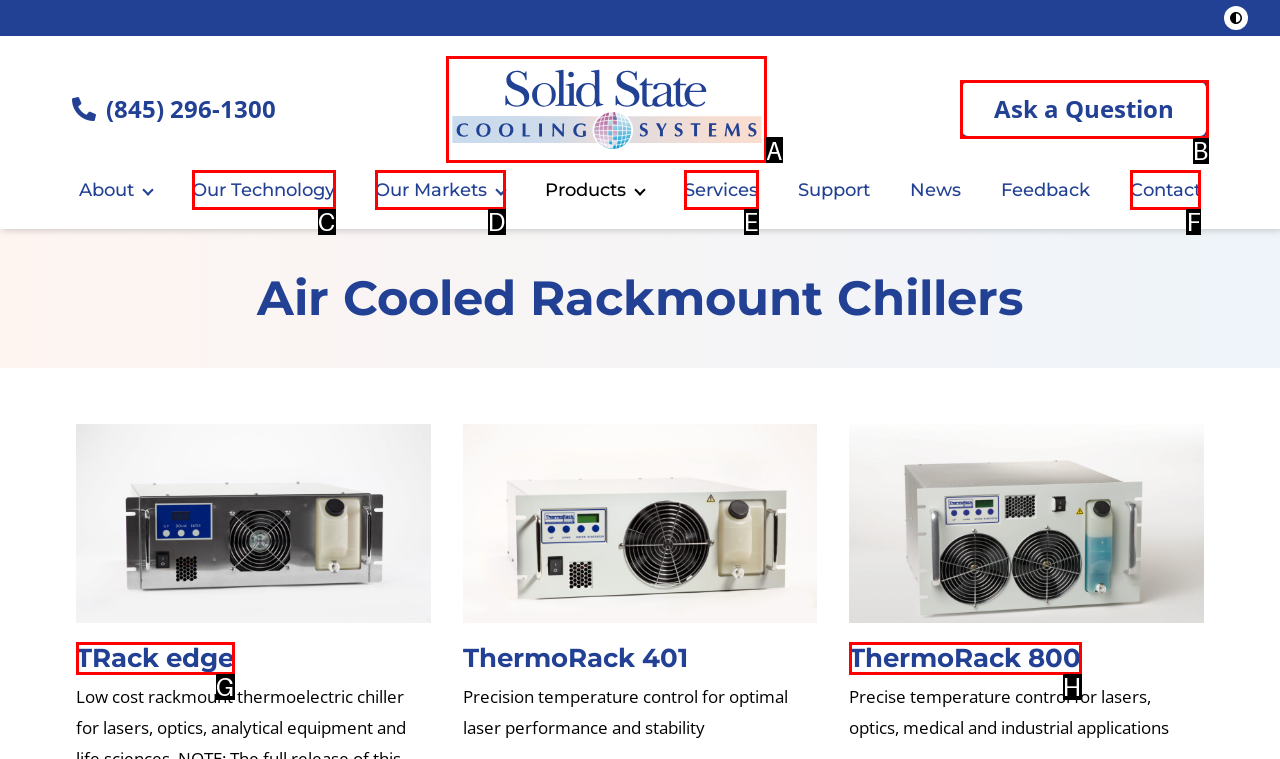Select the UI element that should be clicked to execute the following task: Select the Metric option
Provide the letter of the correct choice from the given options.

None